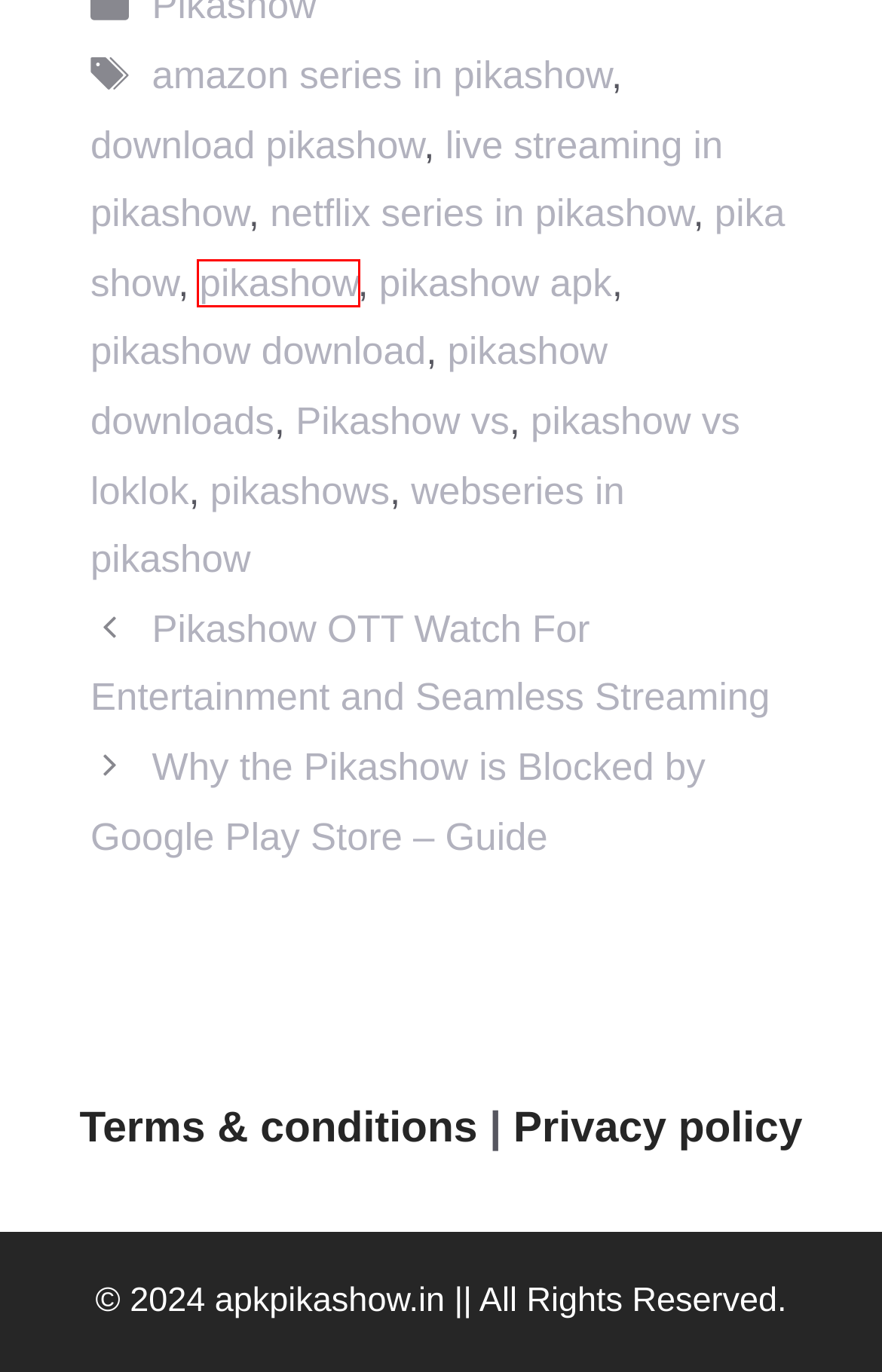You are given a screenshot of a webpage within which there is a red rectangle bounding box. Please choose the best webpage description that matches the new webpage after clicking the selected element in the bounding box. Here are the options:
A. live streaming in pikashow Archives - Pikashow
B. pikashows Archives - Pikashow
C. Why the Pikashow is Blocked by Google Play Store - Guide - Pikashow
D. pikashow apk Archives - Pikashow
E. webseries in pikashow Archives - Pikashow
F. Terms and Conditions - Pikashow
G. pikashow Archives - Pikashow
H. netflix series in pikashow Archives - Pikashow

G